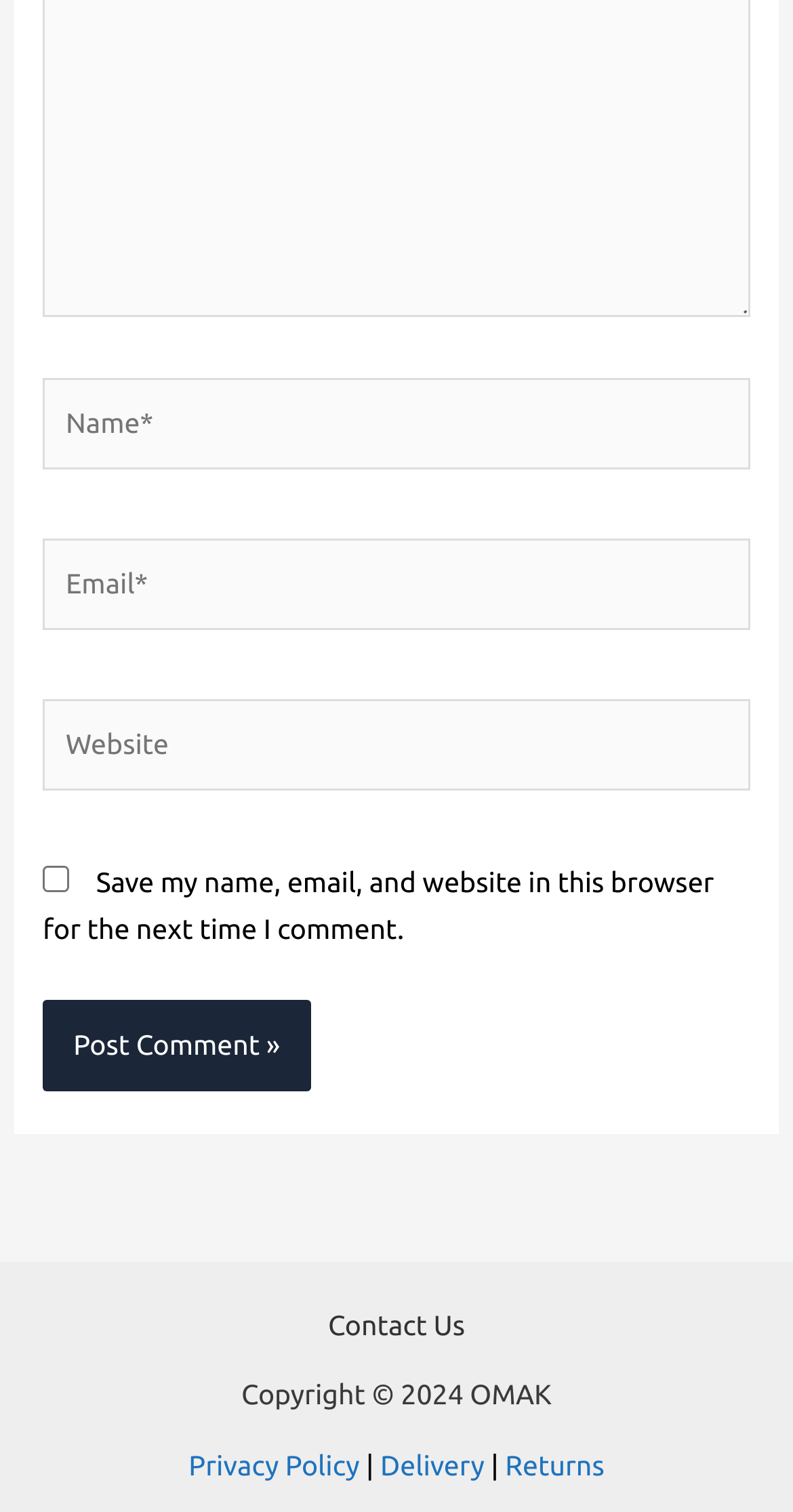Give a one-word or short phrase answer to the question: 
What is the purpose of the button at the bottom?

Post Comment